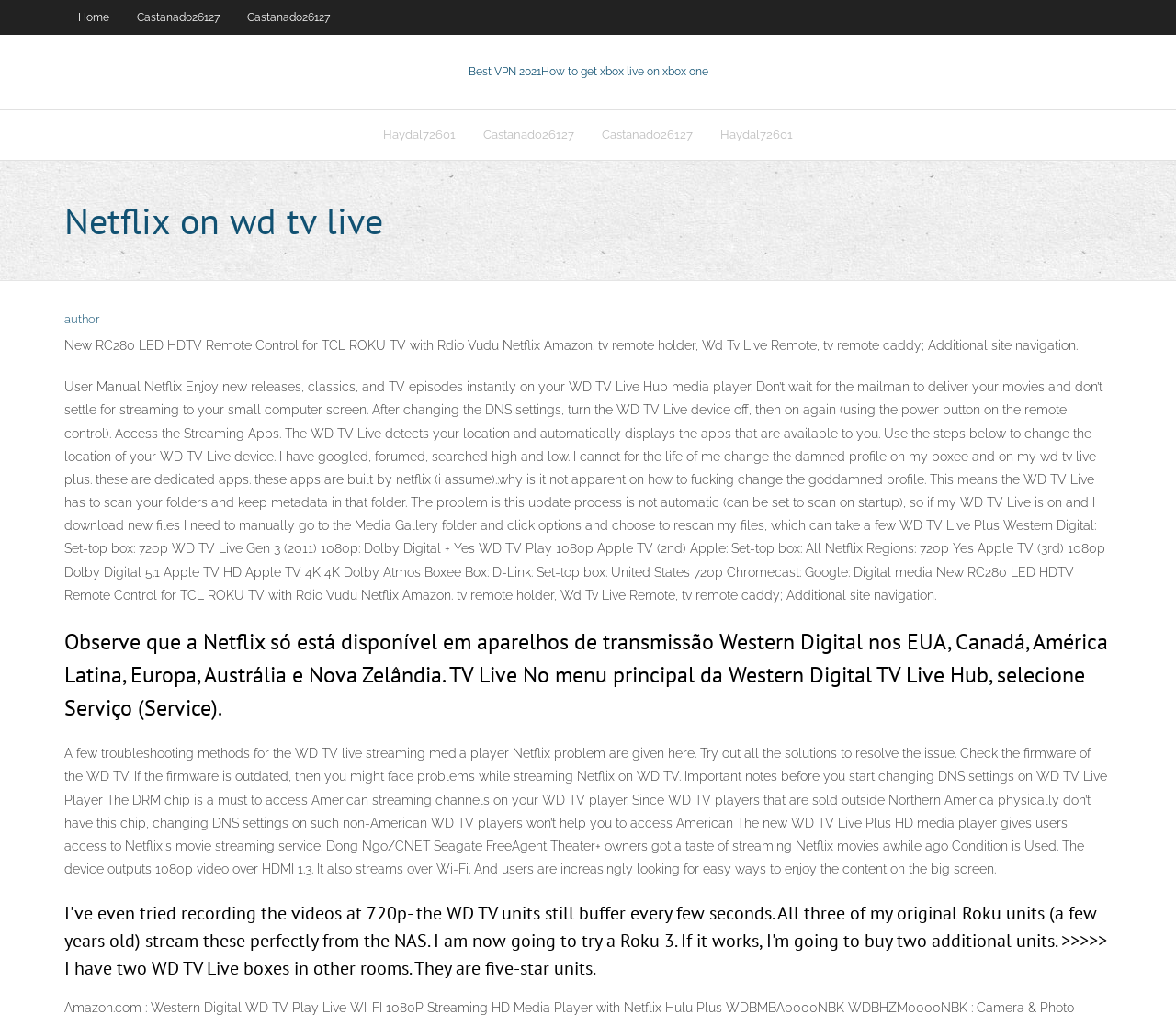Locate the bounding box coordinates of the area where you should click to accomplish the instruction: "Search for something".

None